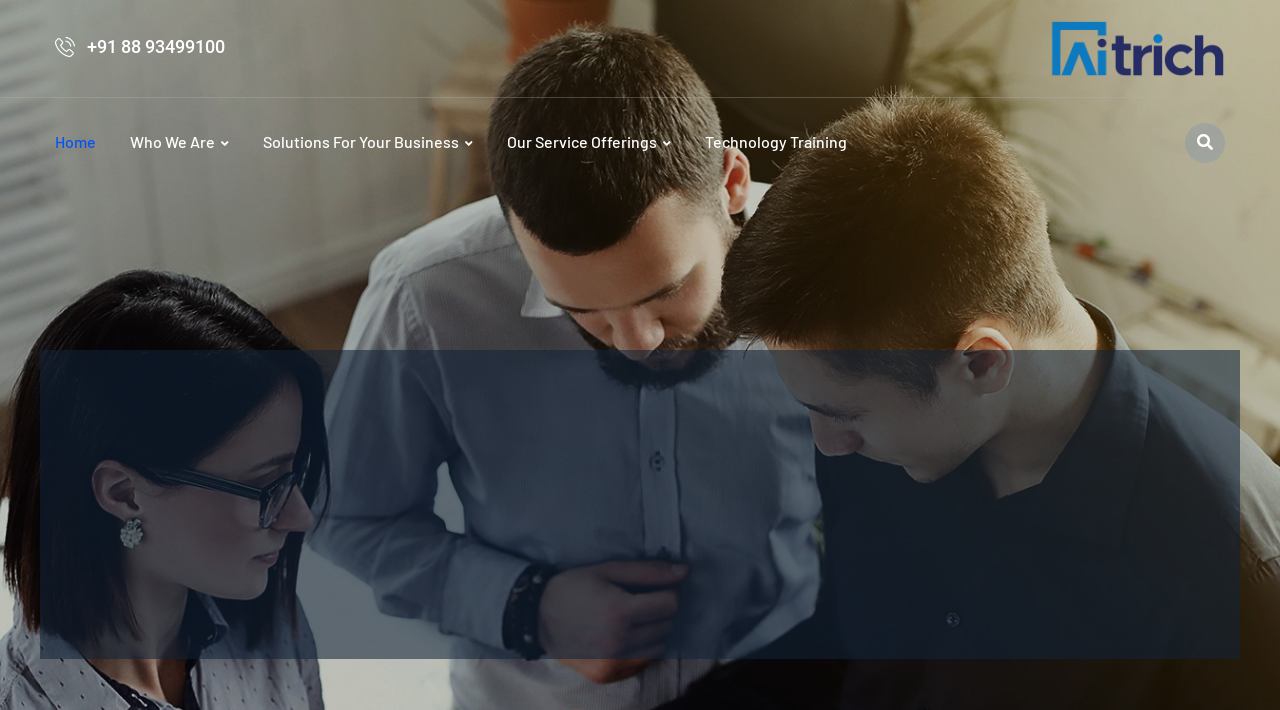Use a single word or phrase to answer the following:
What is the purpose of the 'Know More' button?

To learn more about technology solutions